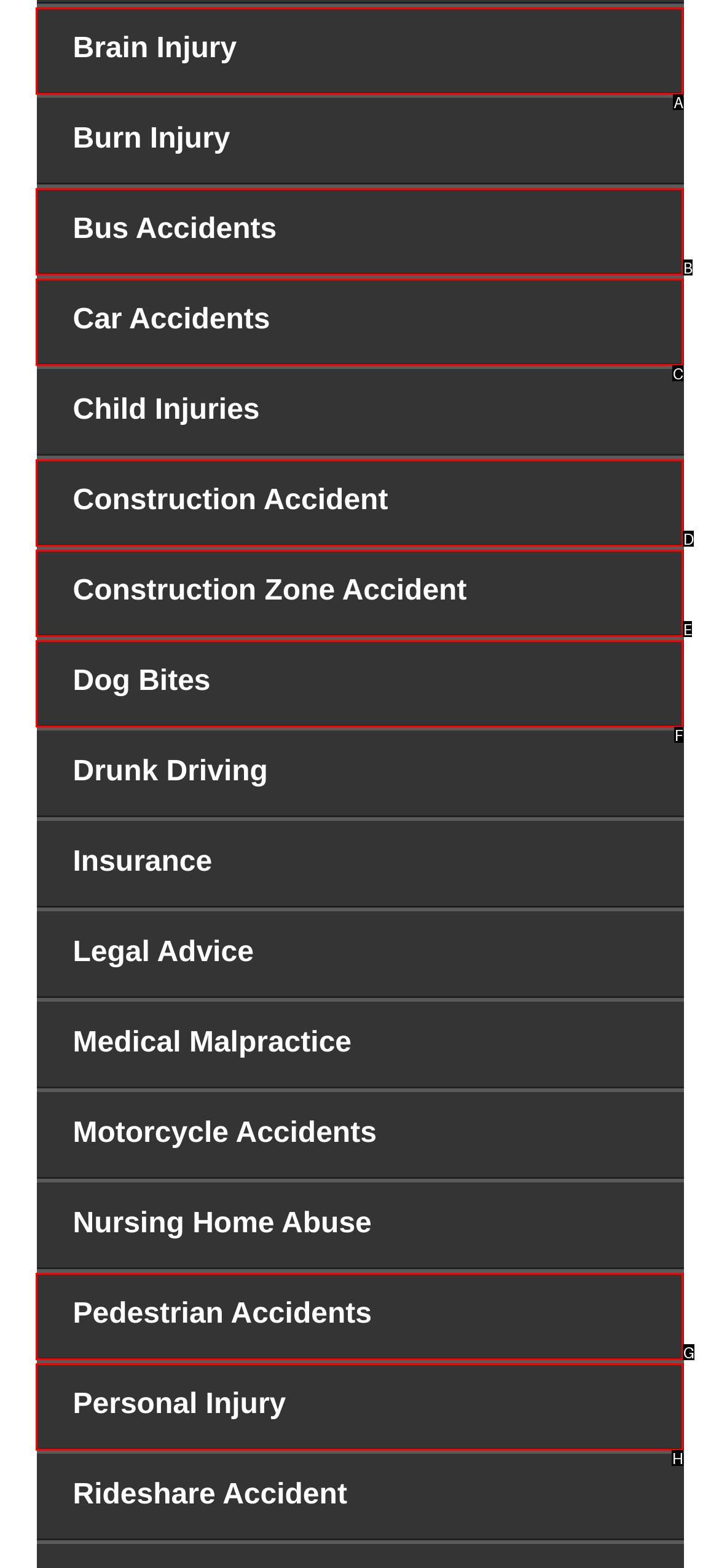Match the following description to a UI element: Construction Zone Accident
Provide the letter of the matching option directly.

E